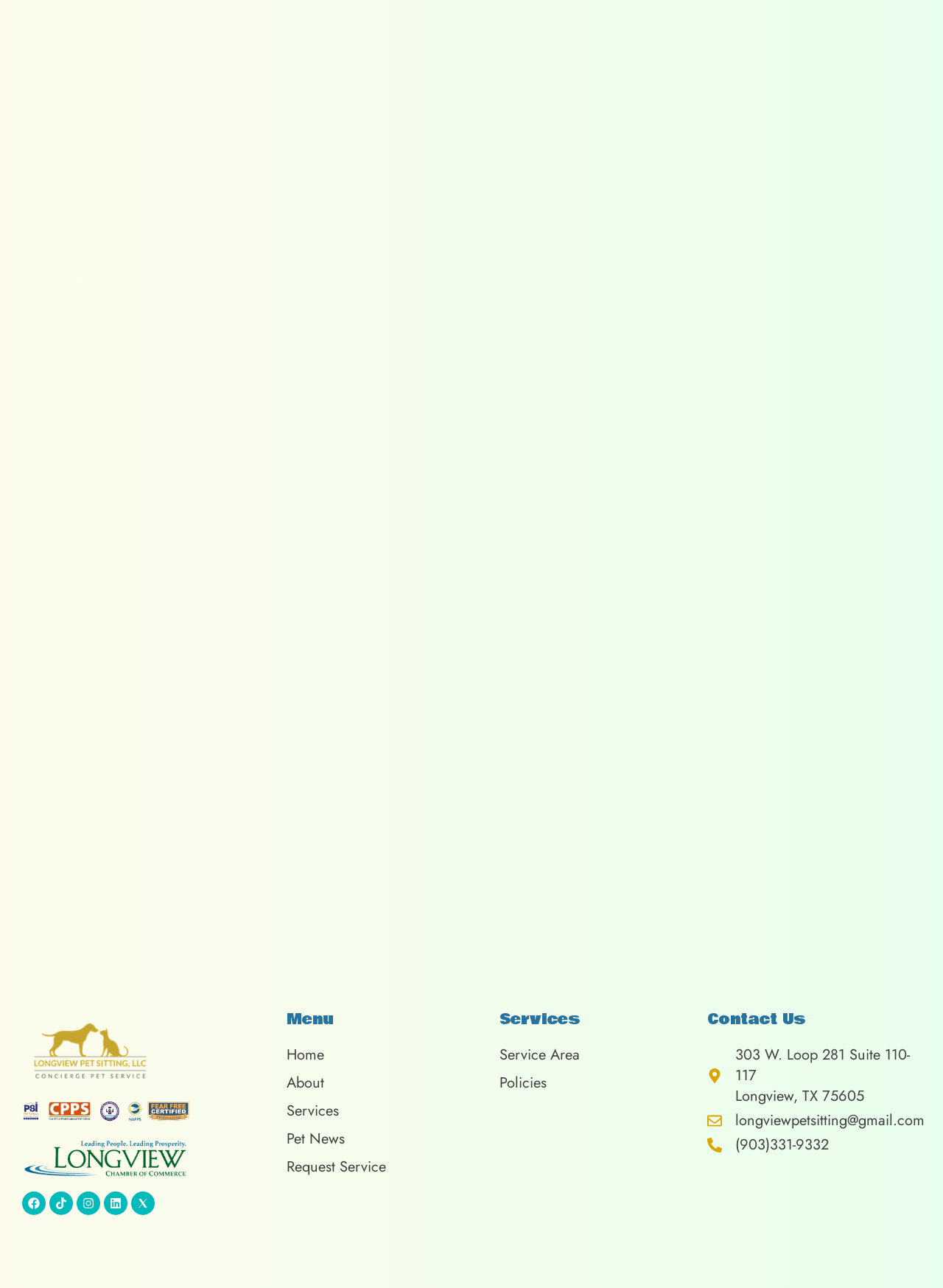For the element described, predict the bounding box coordinates as (top-left x, top-left y, bottom-right x, bottom-right y). All values should be between 0 and 1. Element description: Instagram

[0.081, 0.925, 0.106, 0.943]